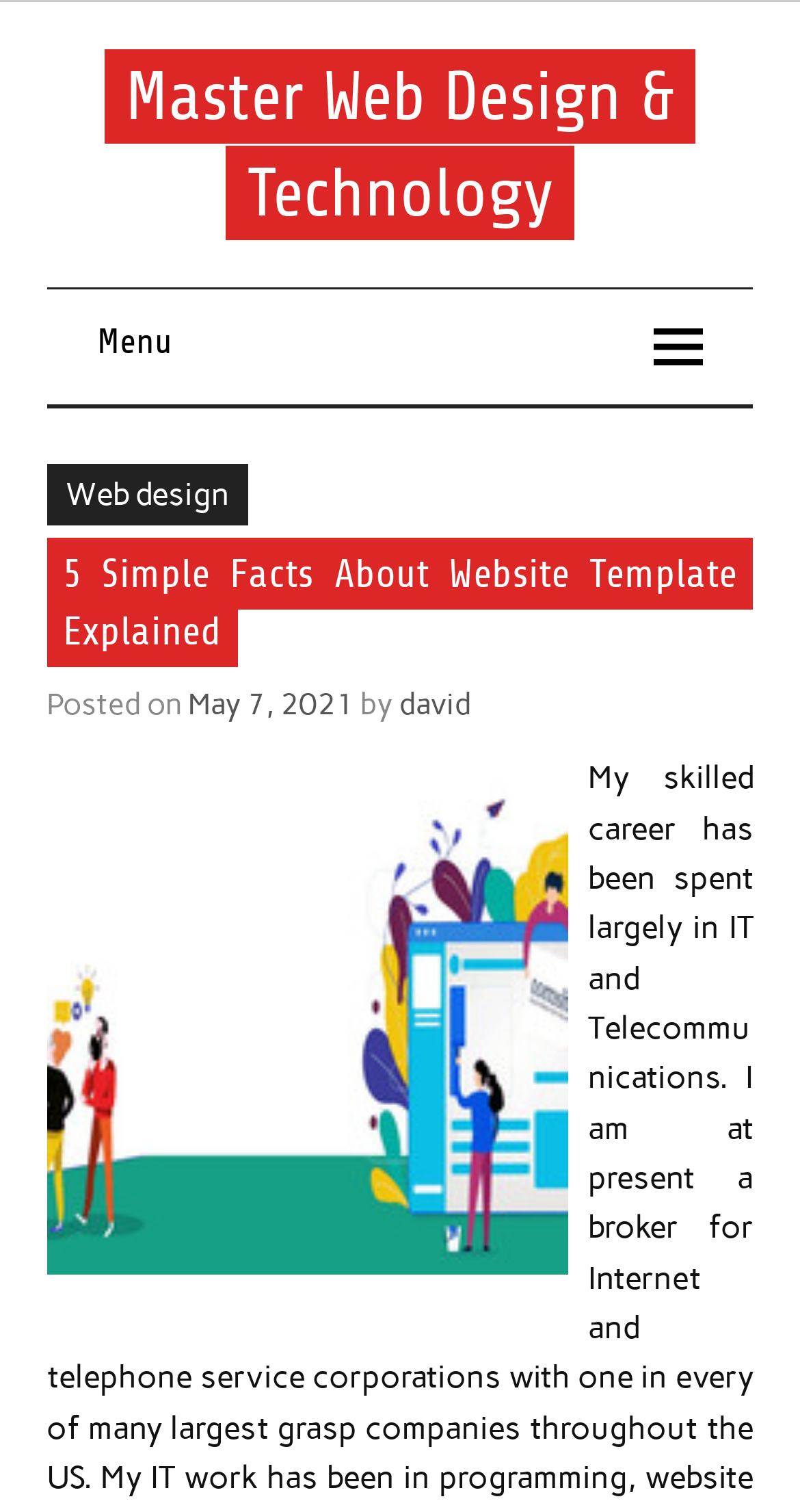When was the blog post published?
Based on the visual content, answer with a single word or a brief phrase.

May 7, 2021